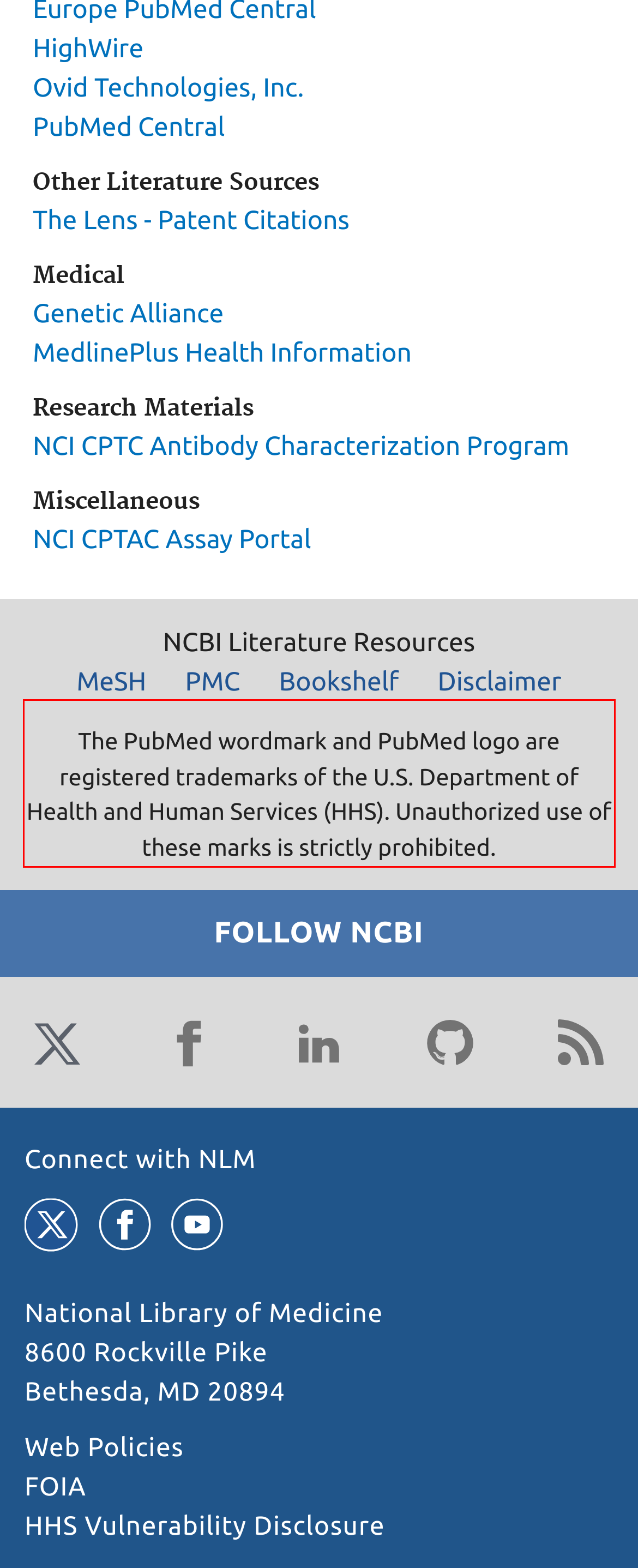Identify and transcribe the text content enclosed by the red bounding box in the given screenshot.

The PubMed wordmark and PubMed logo are registered trademarks of the U.S. Department of Health and Human Services (HHS). Unauthorized use of these marks is strictly prohibited.